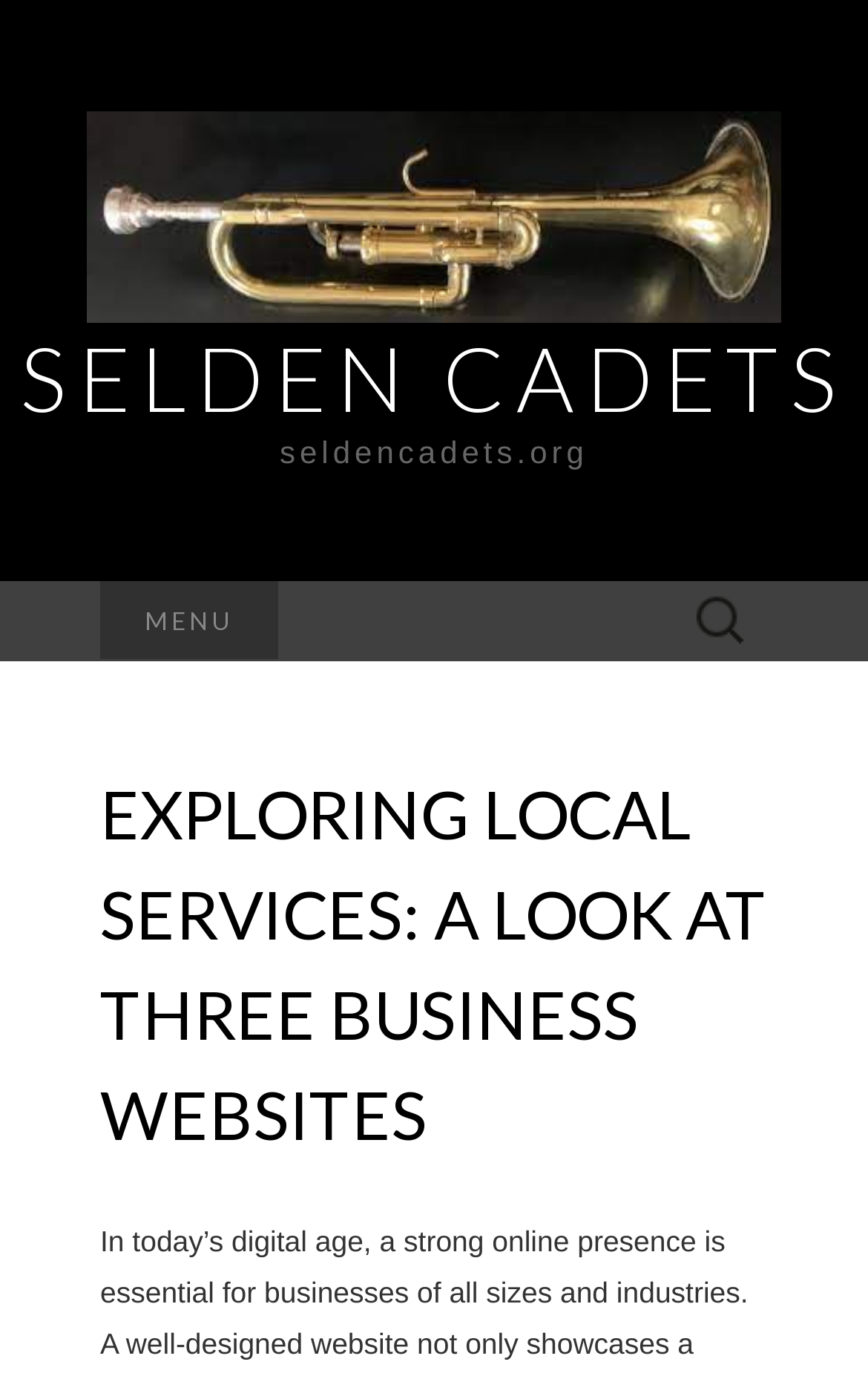What is the text above the search box?
Answer the question using a single word or phrase, according to the image.

Search for: